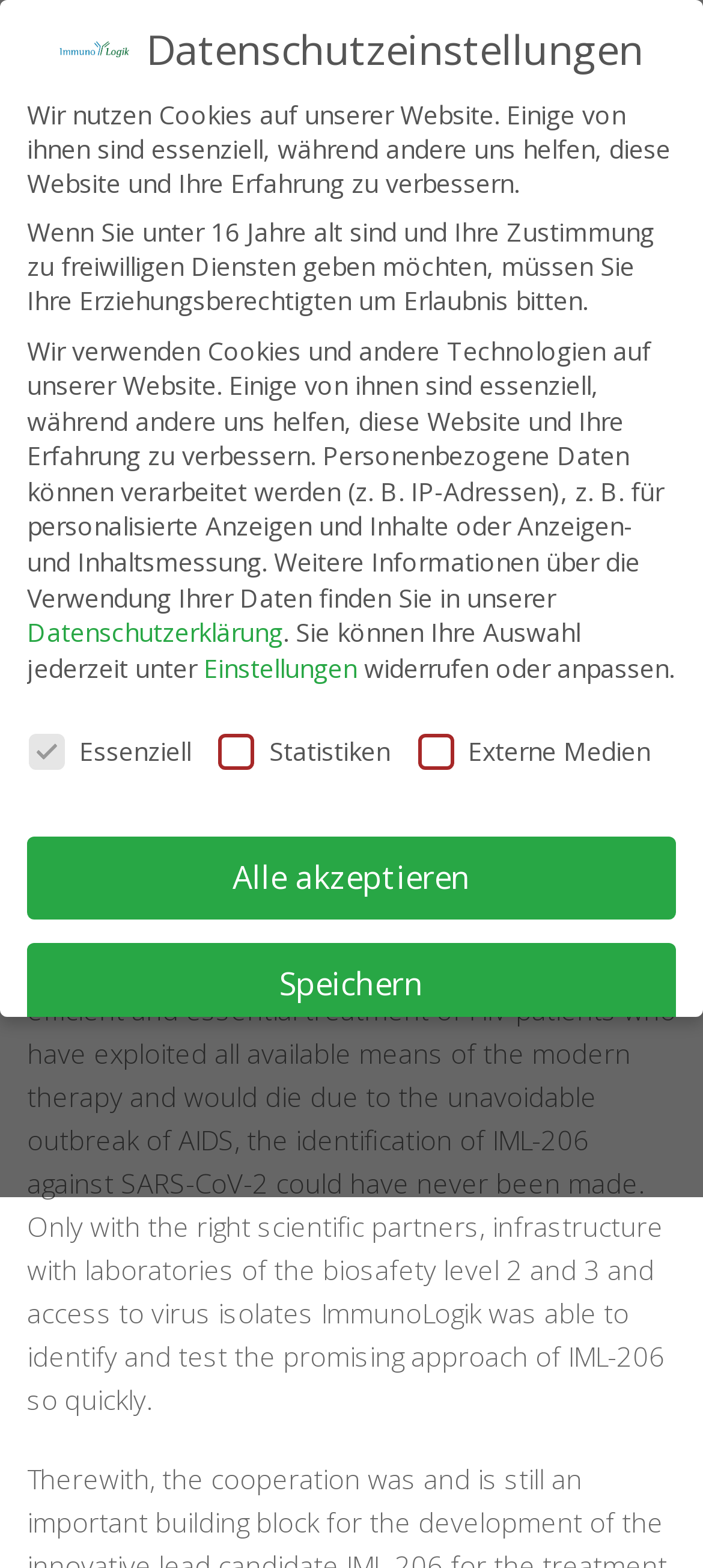What is the purpose of the cooperation between ImmunoLogik and the university hospital Erlangen?
Based on the image, please offer an in-depth response to the question.

I found the purpose of the cooperation by reading the static text element with the content 'Without the cooperation between ImmunoLogik and the university hospital Erlangen for the development of the innovative lead candidate IML-106...' which explains the reason for their cooperation.